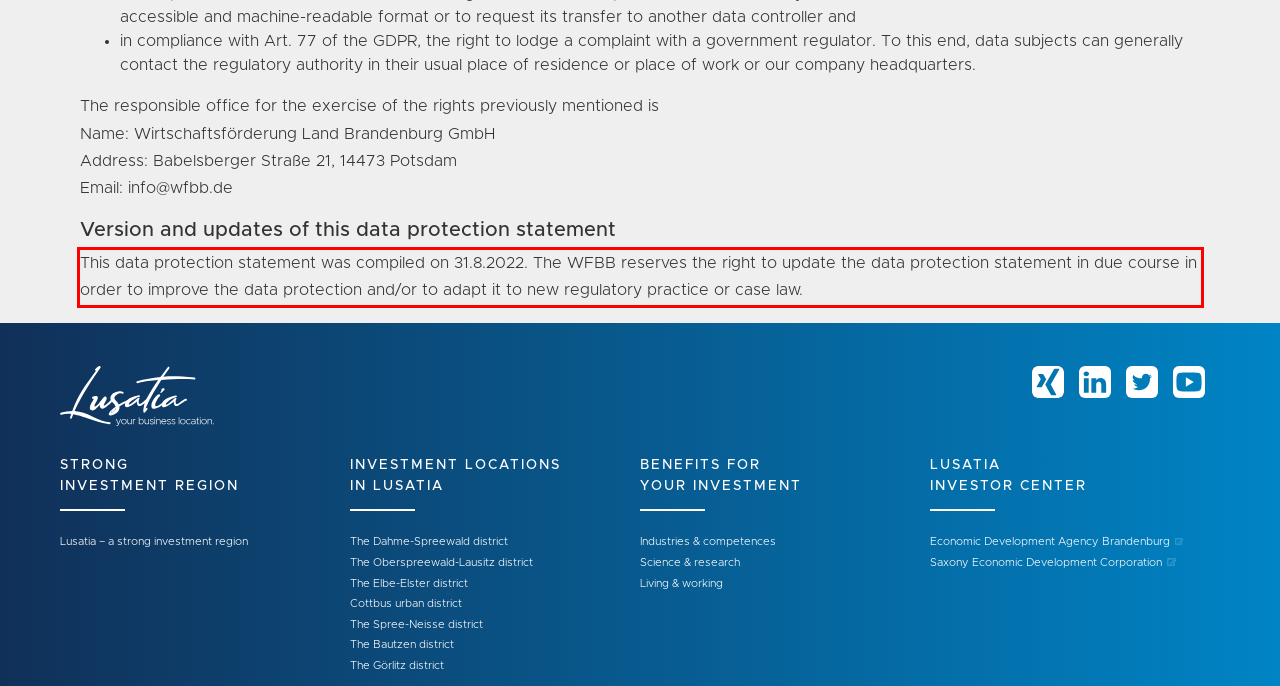Perform OCR on the text inside the red-bordered box in the provided screenshot and output the content.

This data protection statement was compiled on 31.8.2022. The WFBB reserves the right to update the data protection statement in due course in order to improve the data protection and/or to adapt it to new regulatory practice or case law.